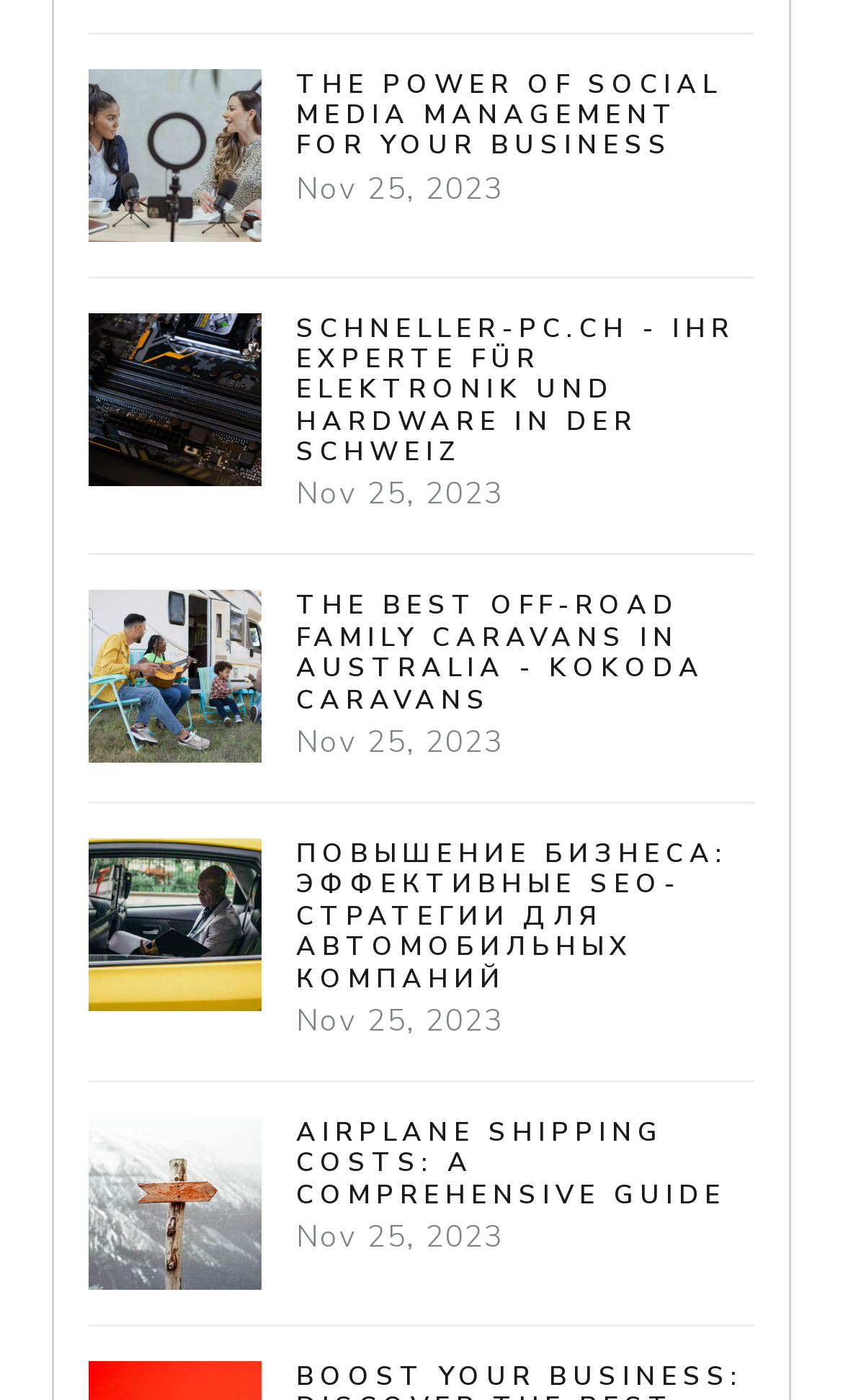Respond with a single word or phrase to the following question:
How many links are on this webpage?

5